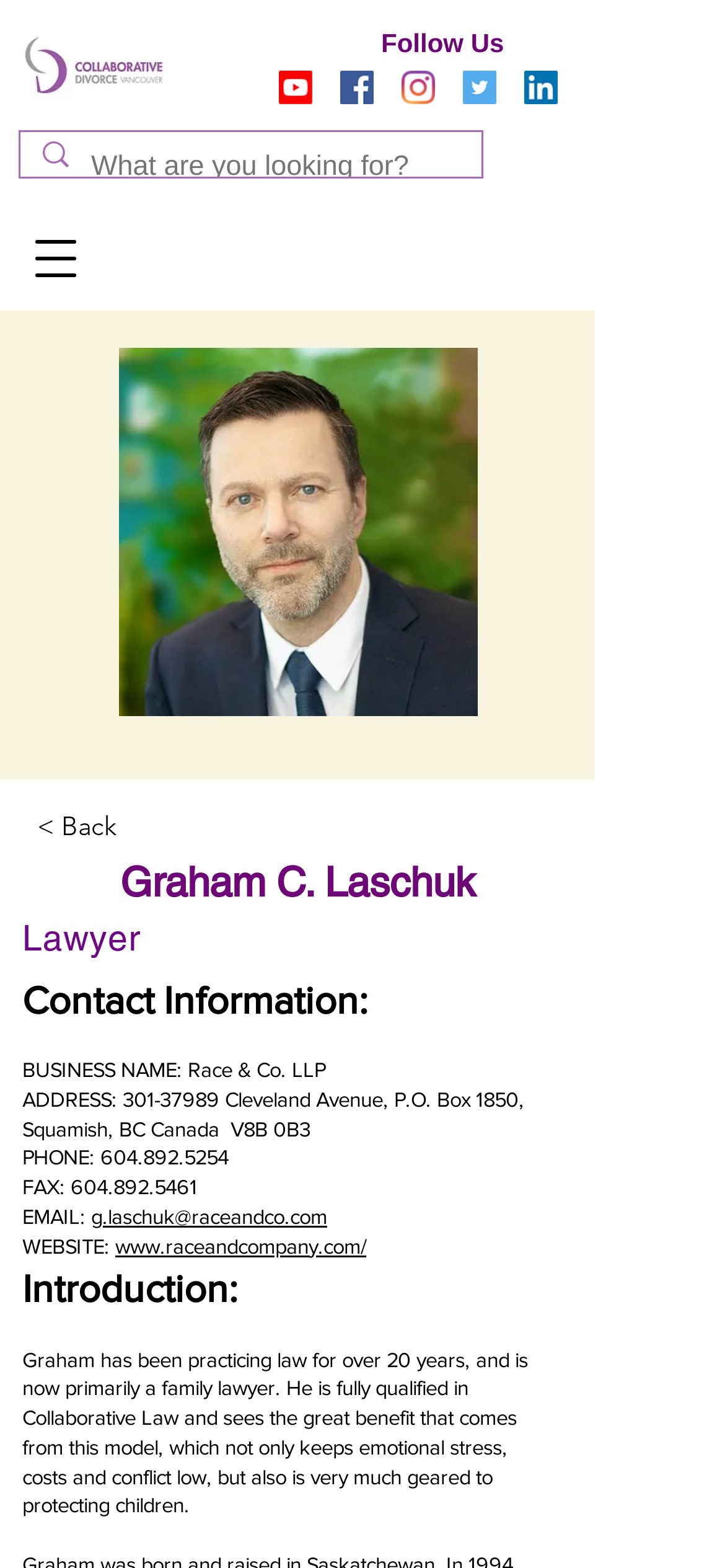Find the primary header on the webpage and provide its text.

Graham C. Laschuk